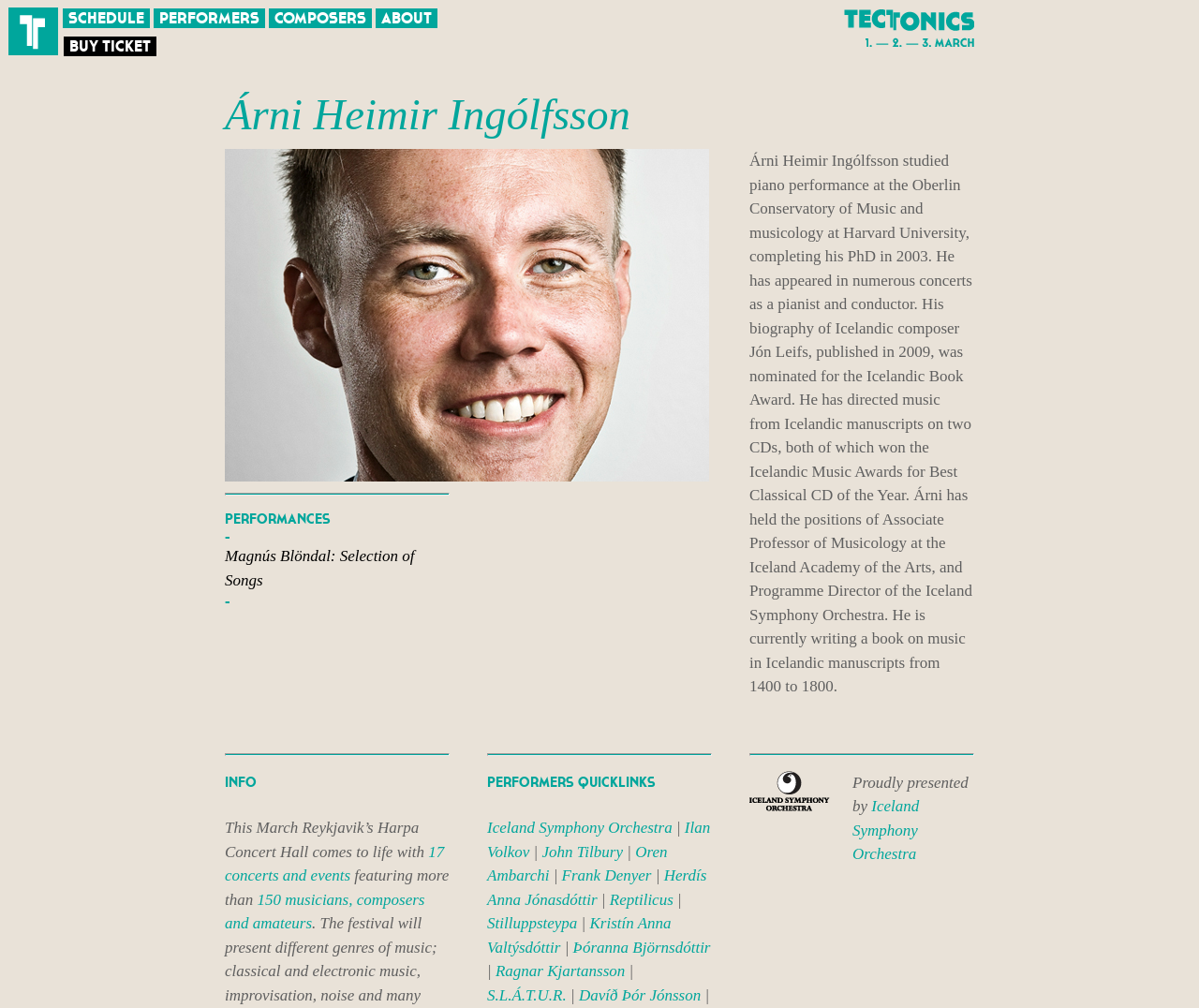Determine the bounding box coordinates of the element's region needed to click to follow the instruction: "Click on the SCHEDULE link". Provide these coordinates as four float numbers between 0 and 1, formatted as [left, top, right, bottom].

[0.053, 0.008, 0.125, 0.028]